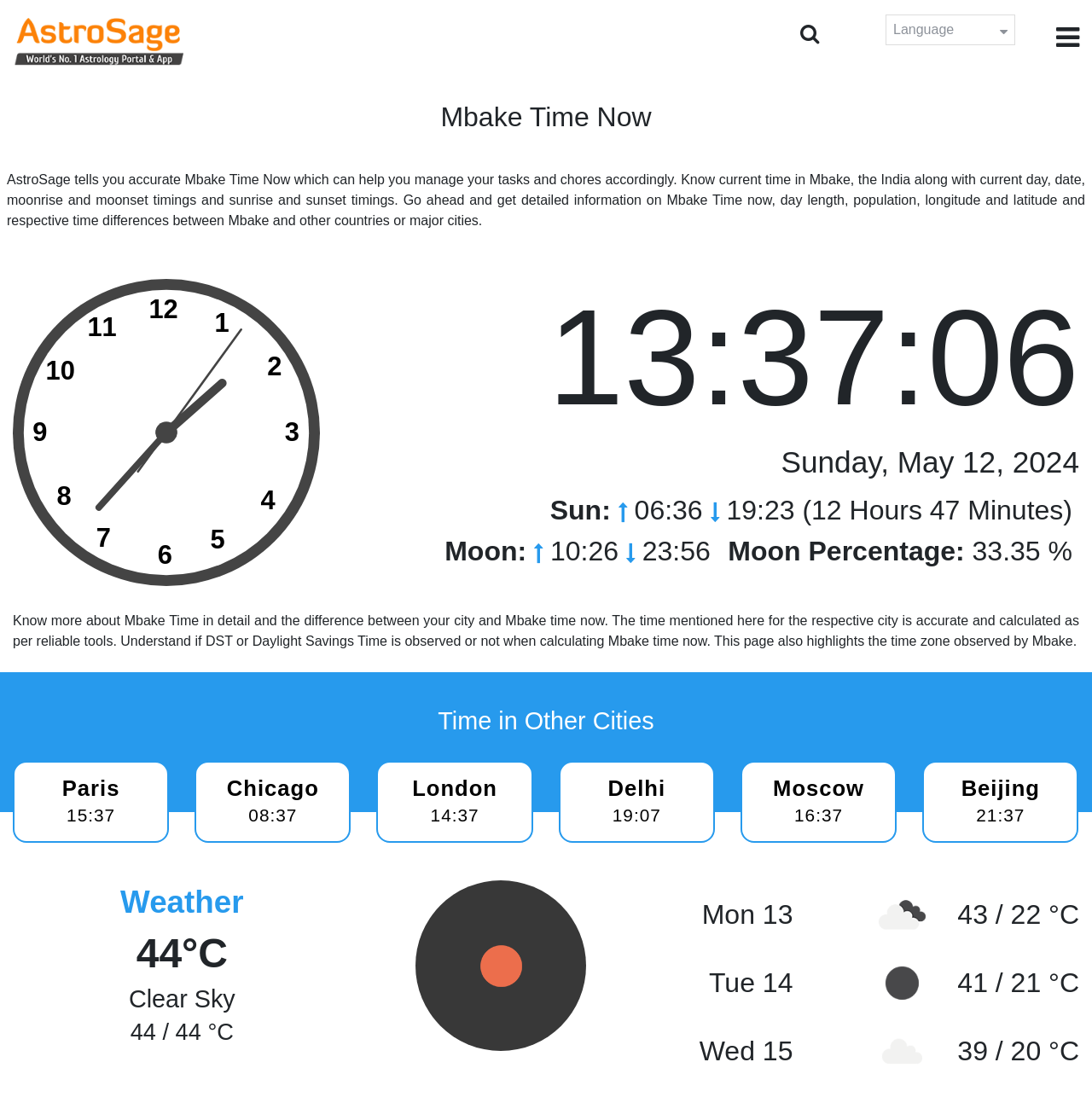Identify the bounding box of the UI component described as: "London 14:36".

[0.345, 0.694, 0.488, 0.768]